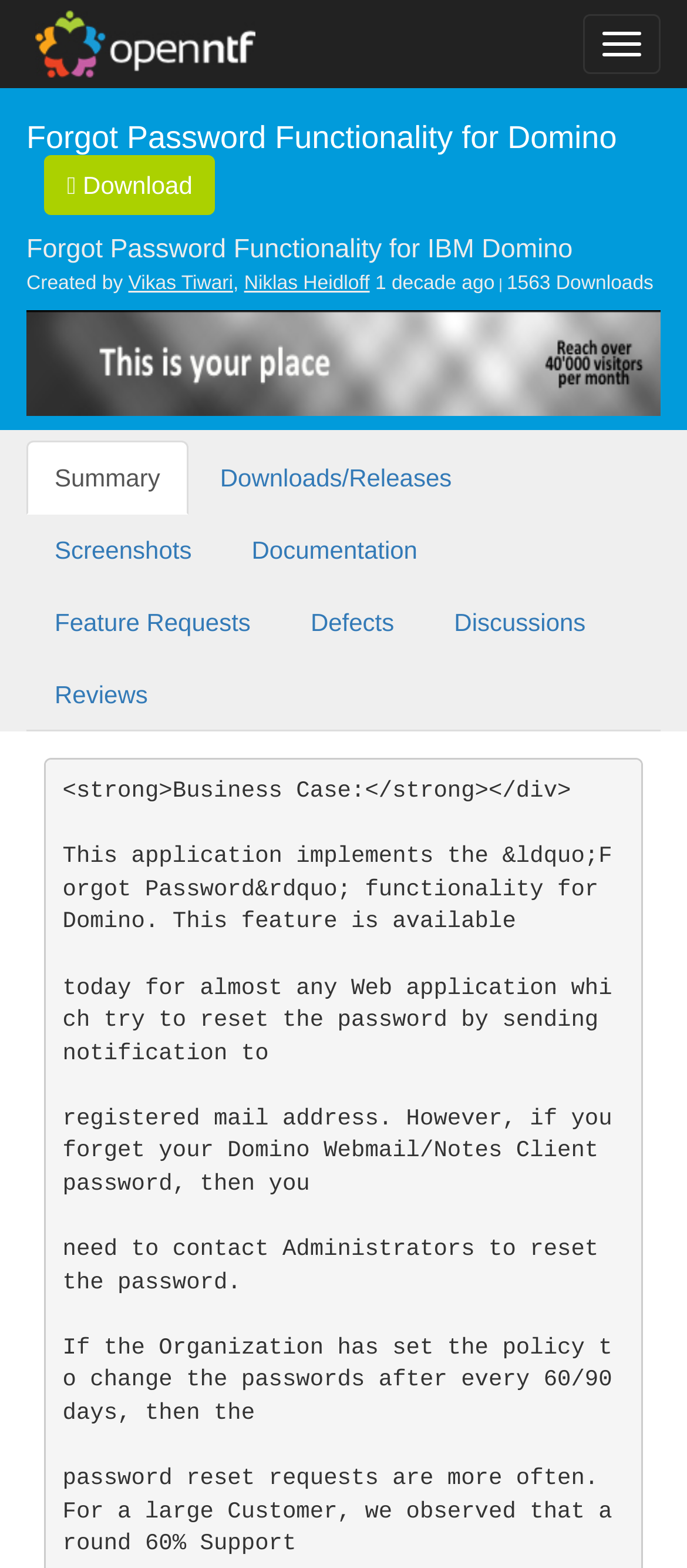Consider the image and give a detailed and elaborate answer to the question: 
Who created the project?

I examined the webpage and found a section with the text 'Created by Vikas Tiwari, Niklas Heidloff'. This indicates that Vikas Tiwari and Niklas Heidloff are the creators of the project.